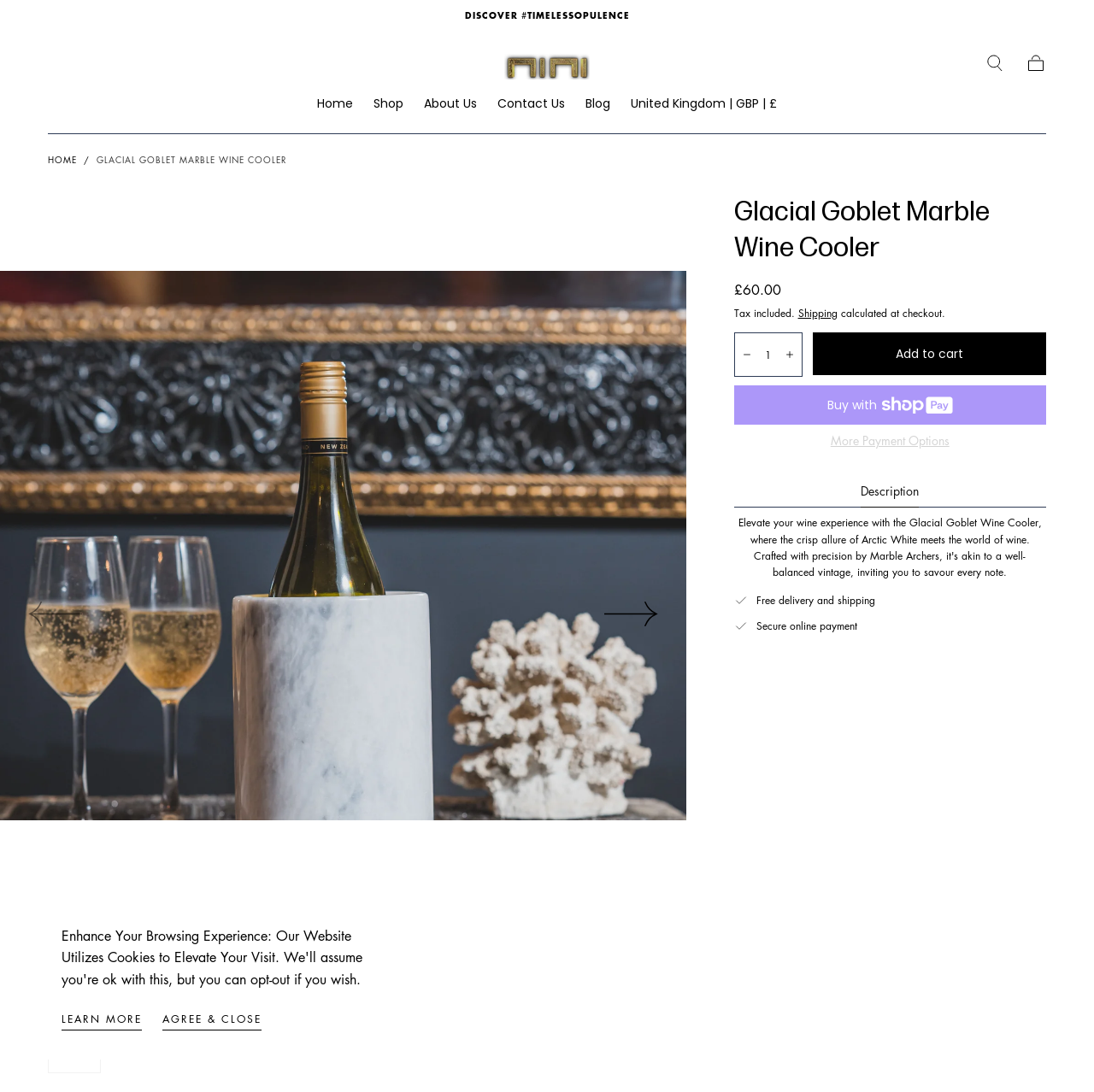Please find the bounding box coordinates of the clickable region needed to complete the following instruction: "Click the 'LEARN MORE' link". The bounding box coordinates must consist of four float numbers between 0 and 1, i.e., [left, top, right, bottom].

[0.056, 0.926, 0.13, 0.945]